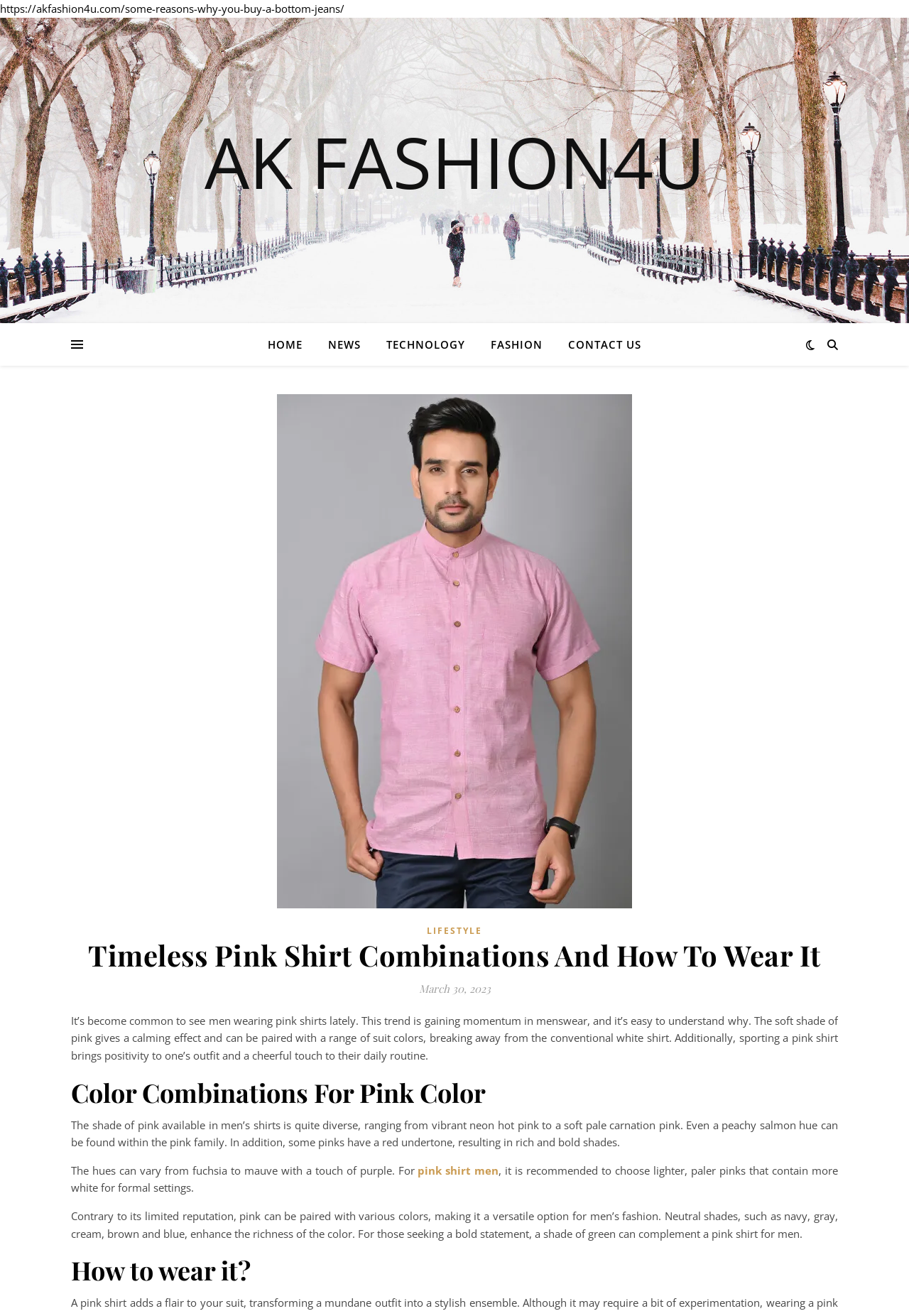Reply to the question below using a single word or brief phrase:
What is the main topic of this webpage?

Pink shirts for men